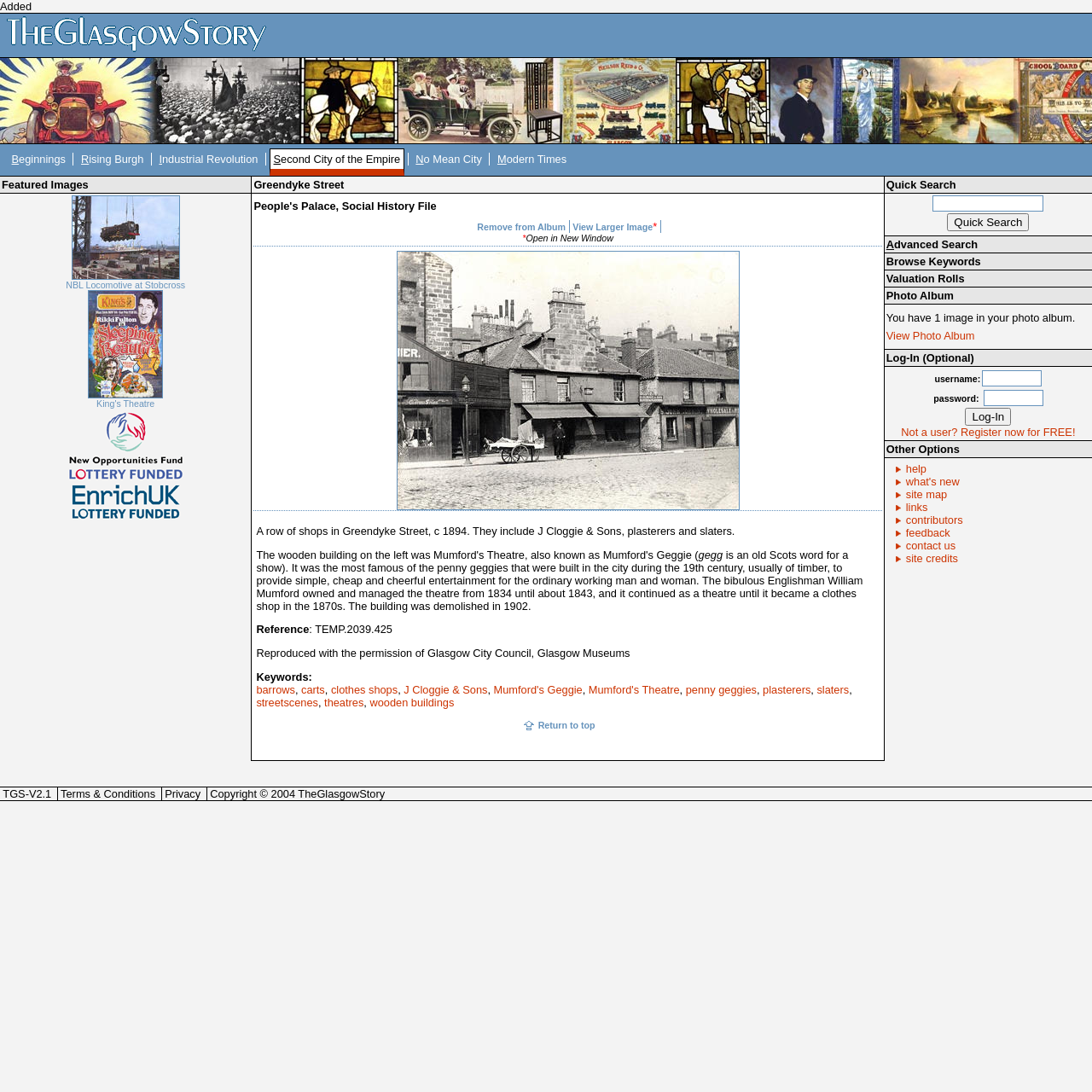What is the keyword related to the image of J Cloggie & Sons?
Use the information from the image to give a detailed answer to the question.

The image description mentions 'J Cloggie & Sons, plasterers and slaters', and 'plasterers' is one of the keywords listed below the image.